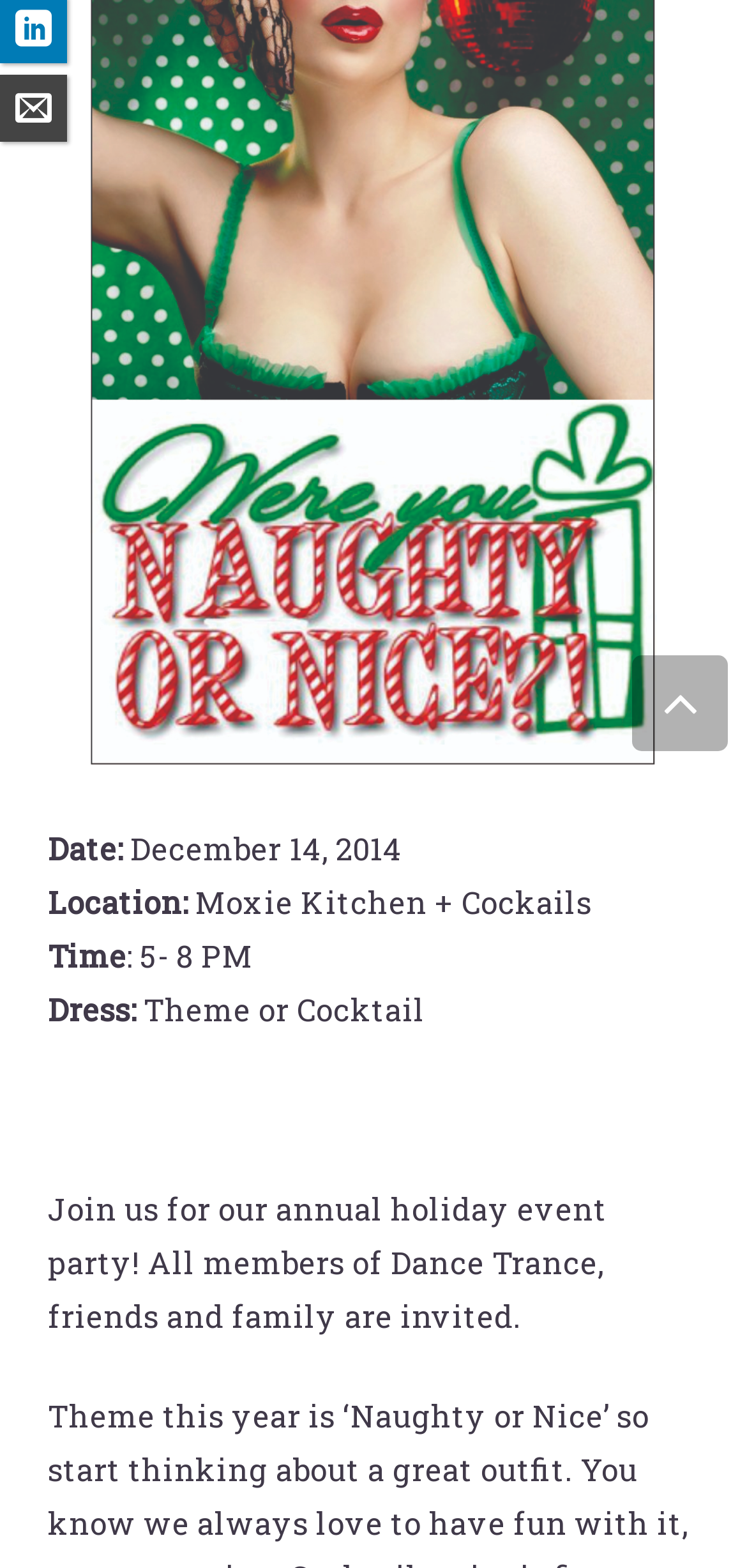Find and provide the bounding box coordinates for the UI element described with: "parent_node: HOME title="Back to top"".

[0.846, 0.418, 0.974, 0.479]